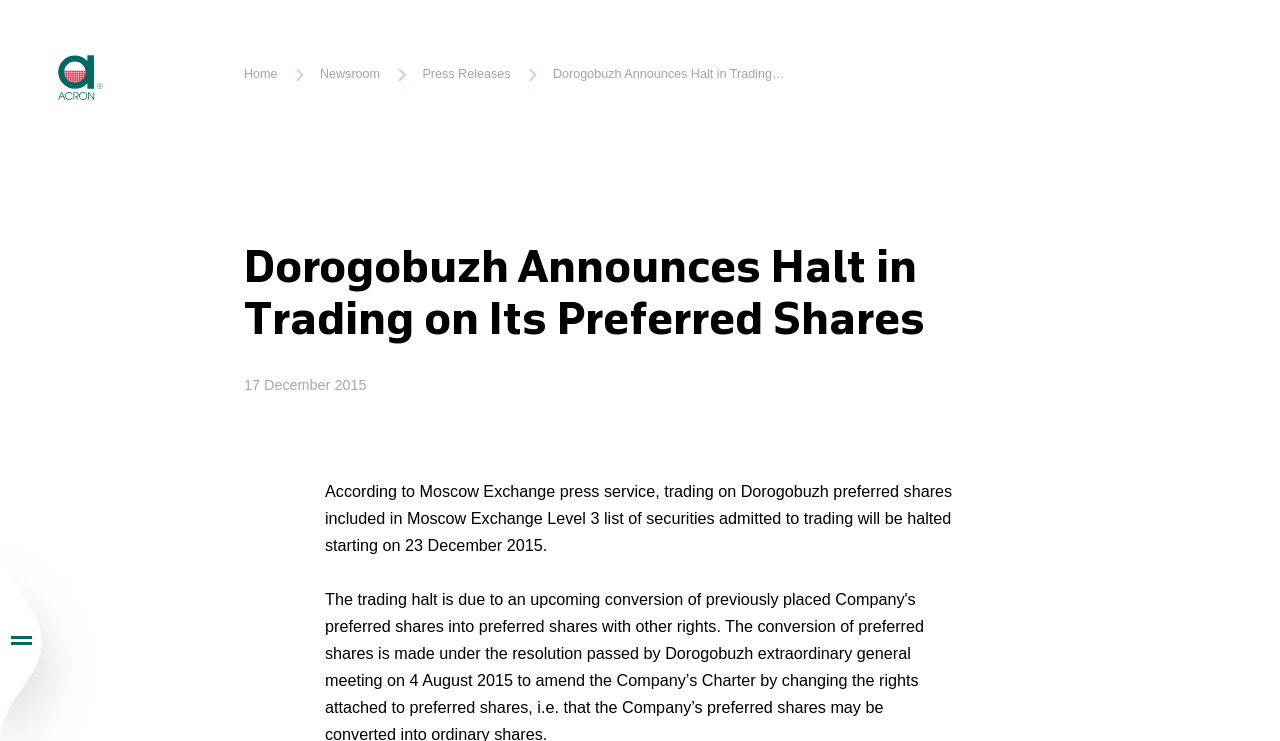Identify the bounding box coordinates for the region of the element that should be clicked to carry out the instruction: "Go to 'About the Group'". The bounding box coordinates should be four float numbers between 0 and 1, i.e., [left, top, right, bottom].

[0.17, 0.603, 0.521, 0.668]